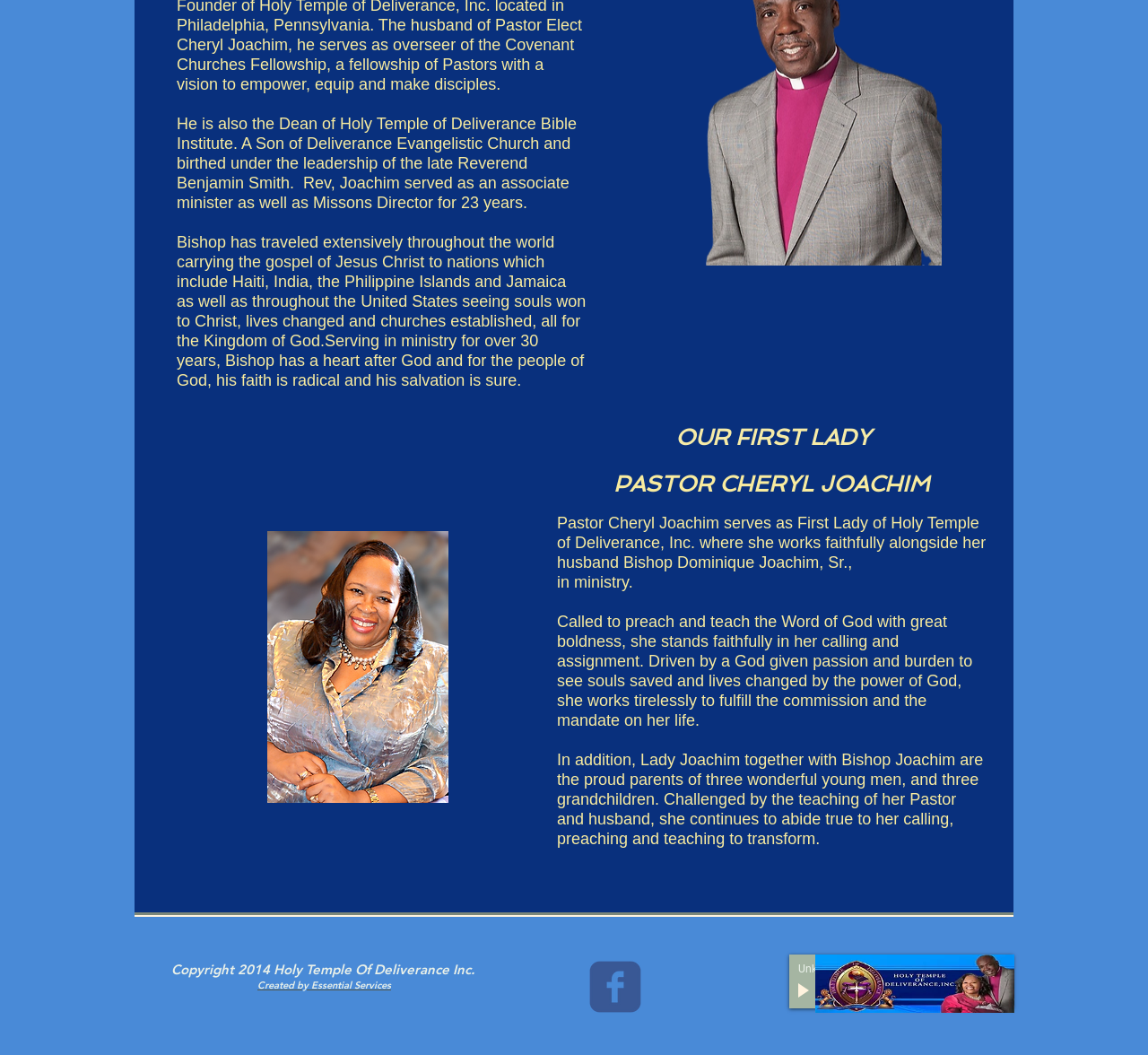Find the bounding box of the UI element described as: "aria-label="c-facebook"". The bounding box coordinates should be given as four float values between 0 and 1, i.e., [left, top, right, bottom].

[0.513, 0.911, 0.559, 0.96]